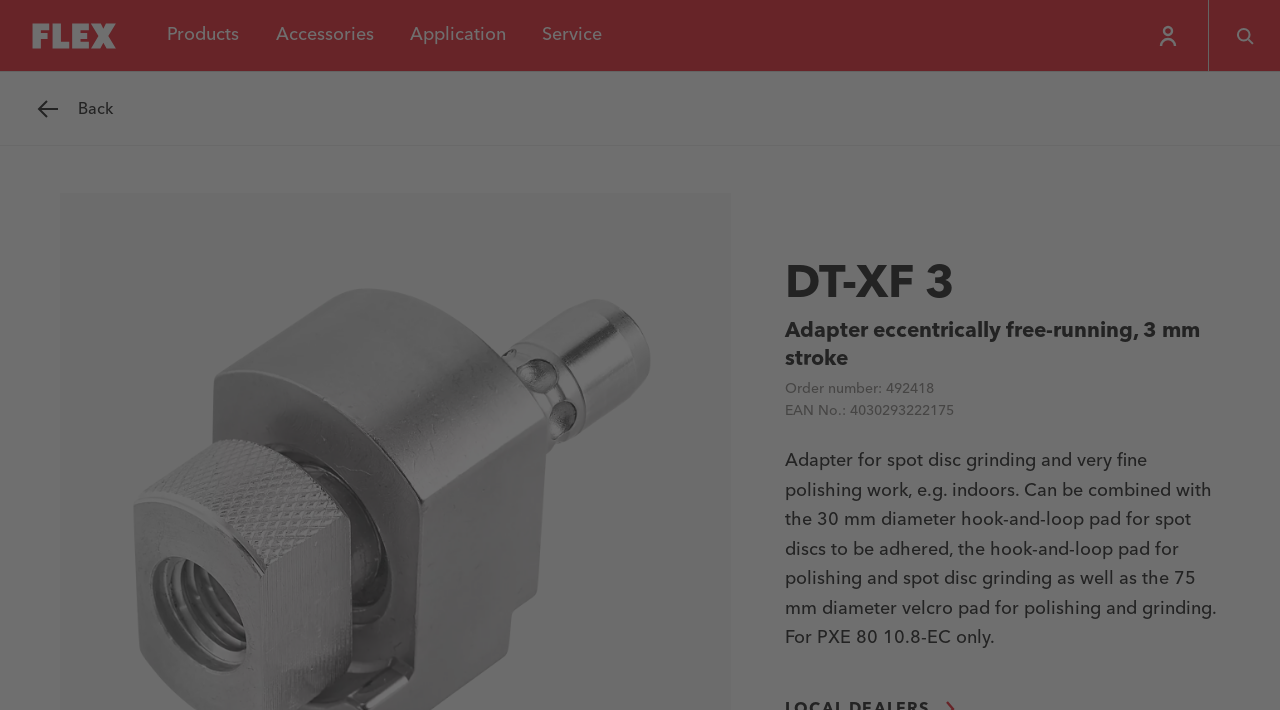How many mm is the stroke of the adapter?
Using the visual information from the image, give a one-word or short-phrase answer.

3 mm